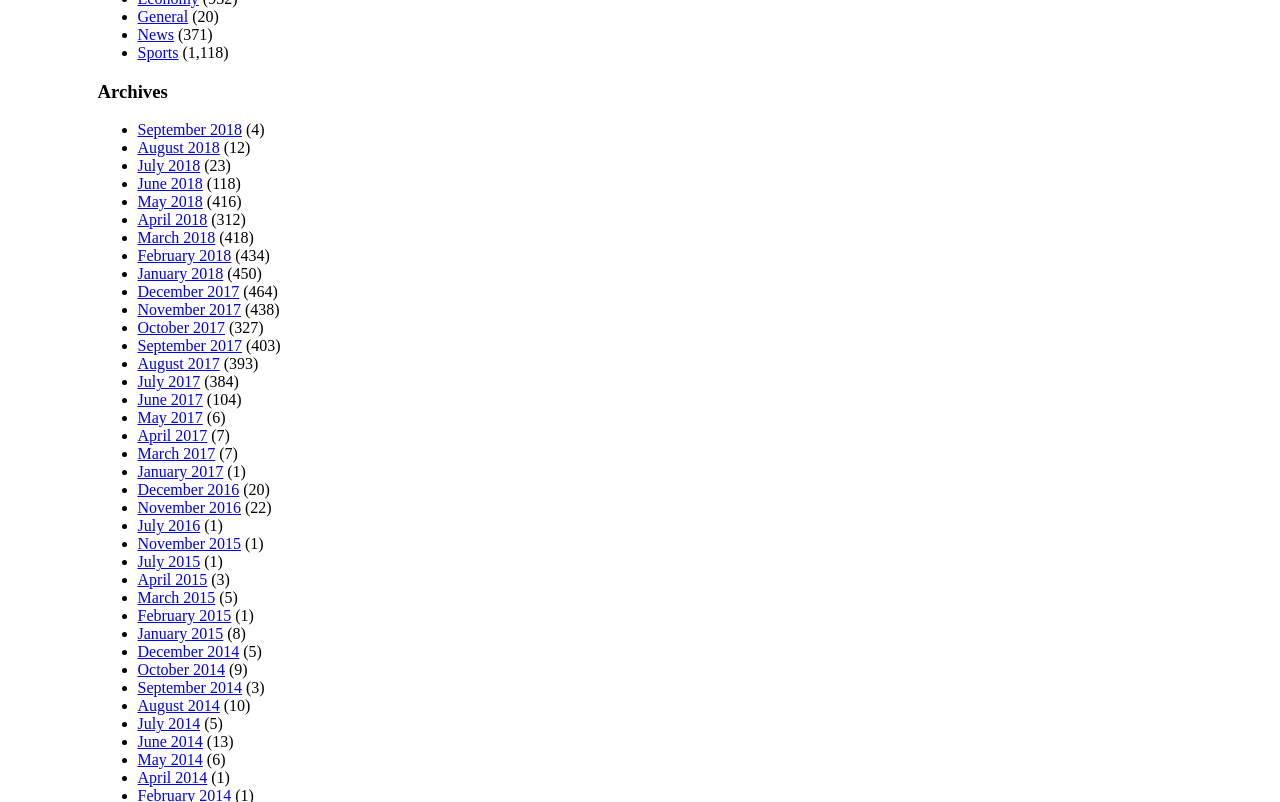Find the bounding box coordinates of the element to click in order to complete the given instruction: "Go to September 2018."

[0.107, 0.151, 0.189, 0.173]